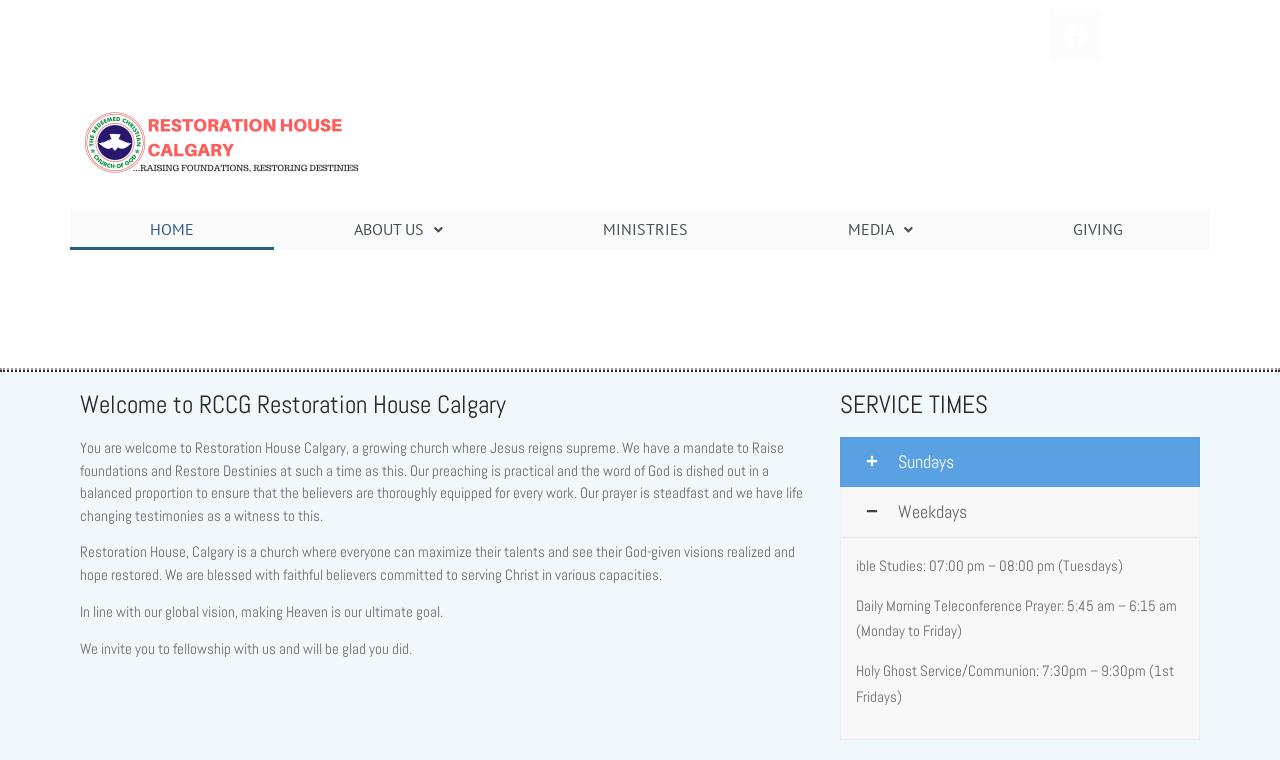What social media platforms does the church have?
Using the image, provide a detailed and thorough answer to the question.

I found the social media platforms by looking at the links 'Facebook', 'Twitter', and 'Youtube' at the top of the page, each with an accompanying image.